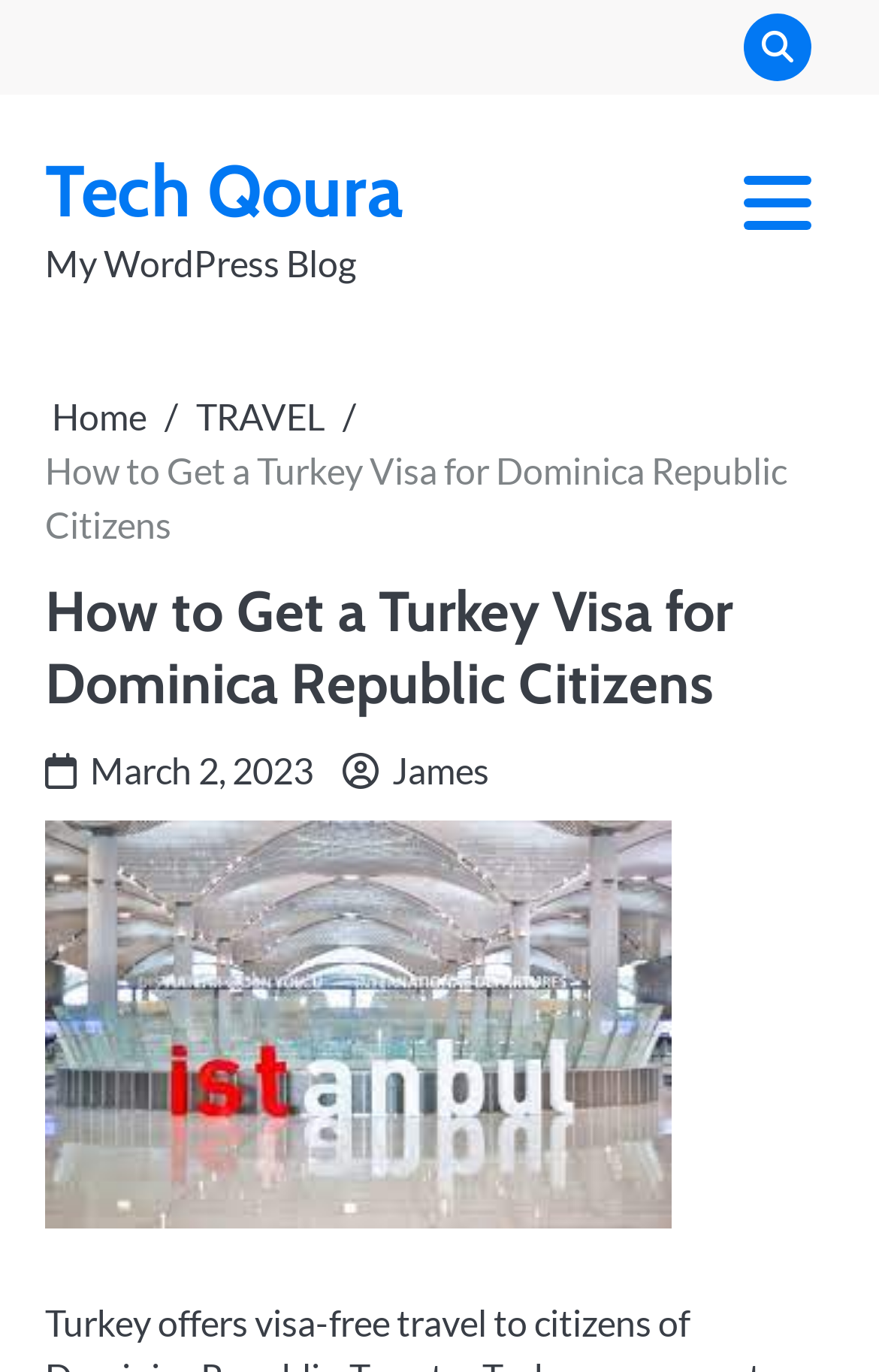Utilize the information from the image to answer the question in detail:
What is the current page about?

I found the answer by looking at the static text element with the bounding box coordinates [0.051, 0.327, 0.895, 0.398], which contains the text 'How to Get a Turkey Visa for Dominica Republic Citizens'.